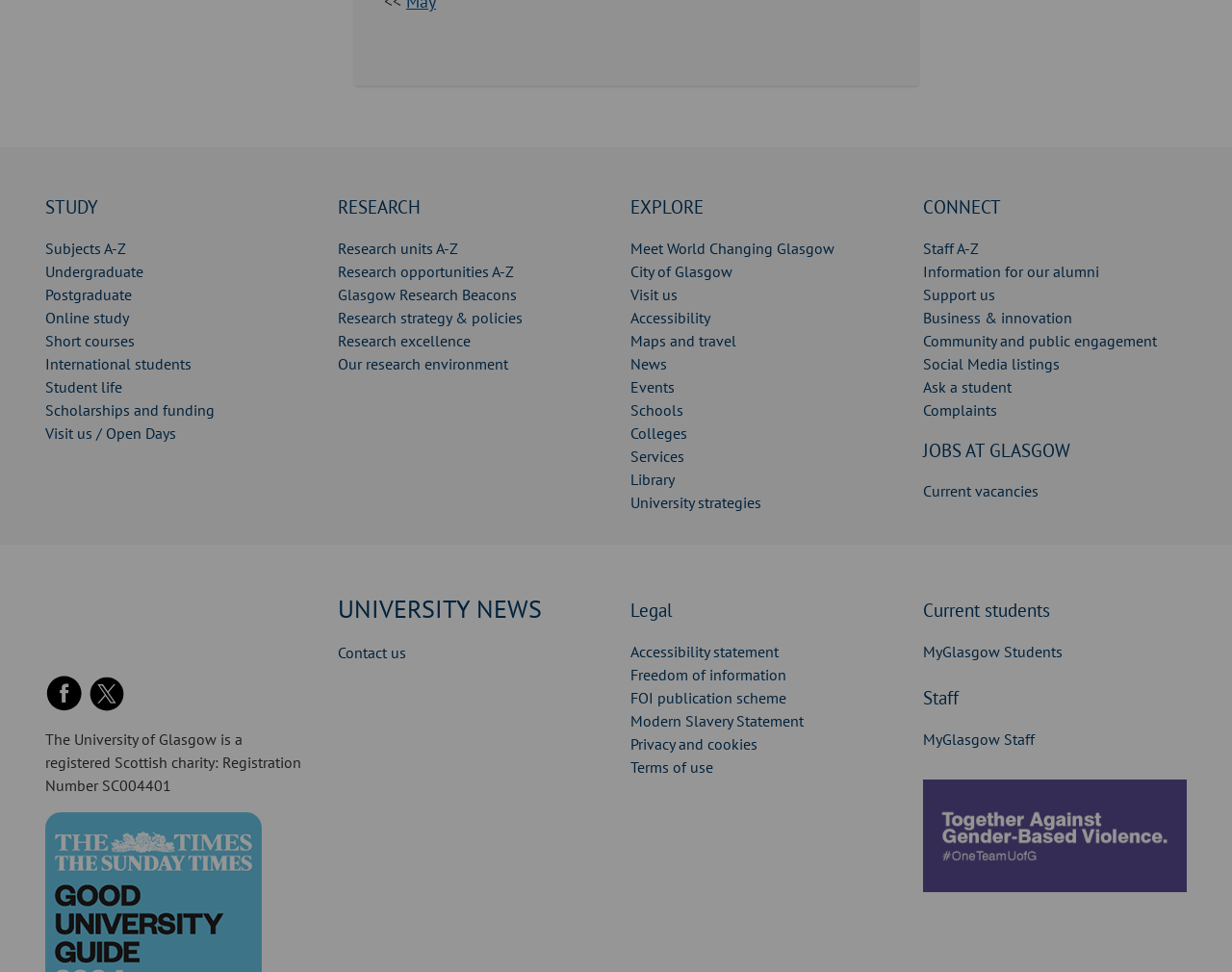Please locate the bounding box coordinates of the element that needs to be clicked to achieve the following instruction: "Read UNIVERSITY NEWS". The coordinates should be four float numbers between 0 and 1, i.e., [left, top, right, bottom].

[0.274, 0.61, 0.44, 0.643]